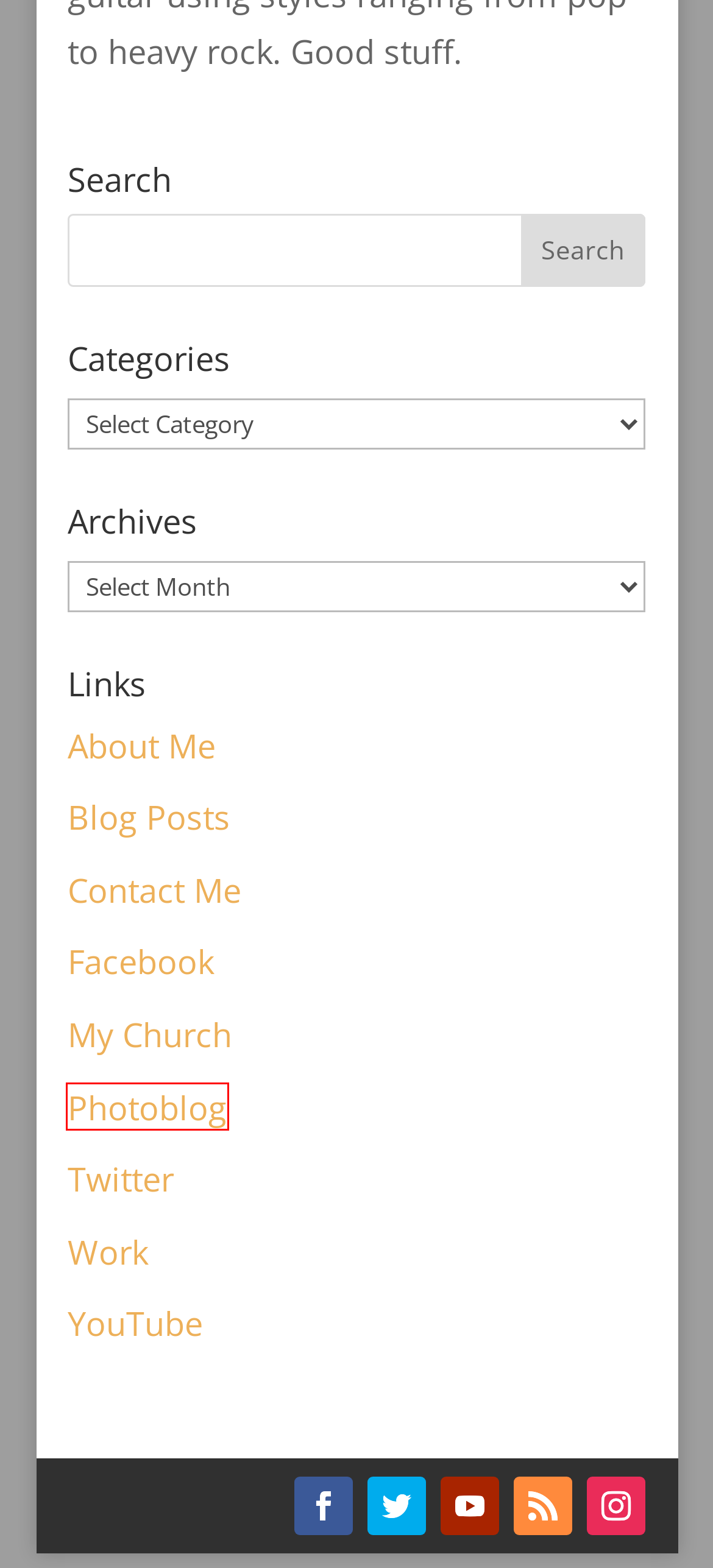You have a screenshot of a webpage with a red rectangle bounding box. Identify the best webpage description that corresponds to the new webpage after clicking the element within the red bounding box. Here are the candidates:
A. Contact Me | JasonPrahl.com
B. Connection denied by Geolocation
C. Jason Prahl | JasonPrahl.com
D. JasonPrahl.com
E. JasonPrahl.com |
F. Photoblog | JasonPrahl.com
G. Amazon.com
H. About Me | JasonPrahl.com

F